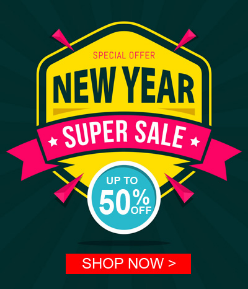Refer to the screenshot and answer the following question in detail:
What is the maximum discount offered in the sale?

The maximum discount offered in the sale is 50% OFF because the caption mentions that the phrase 'UP TO 50% OFF' is prominently displayed on the banner, indicating significant discounts available to customers.